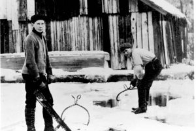What is the purpose of the rustic wooden structure?
Please elaborate on the answer to the question with detailed information.

The caption describes the rustic wooden structure behind the boys as suggesting the presence of an icehouse or a related shed, which is integral to the harvesting process of ice cutting.